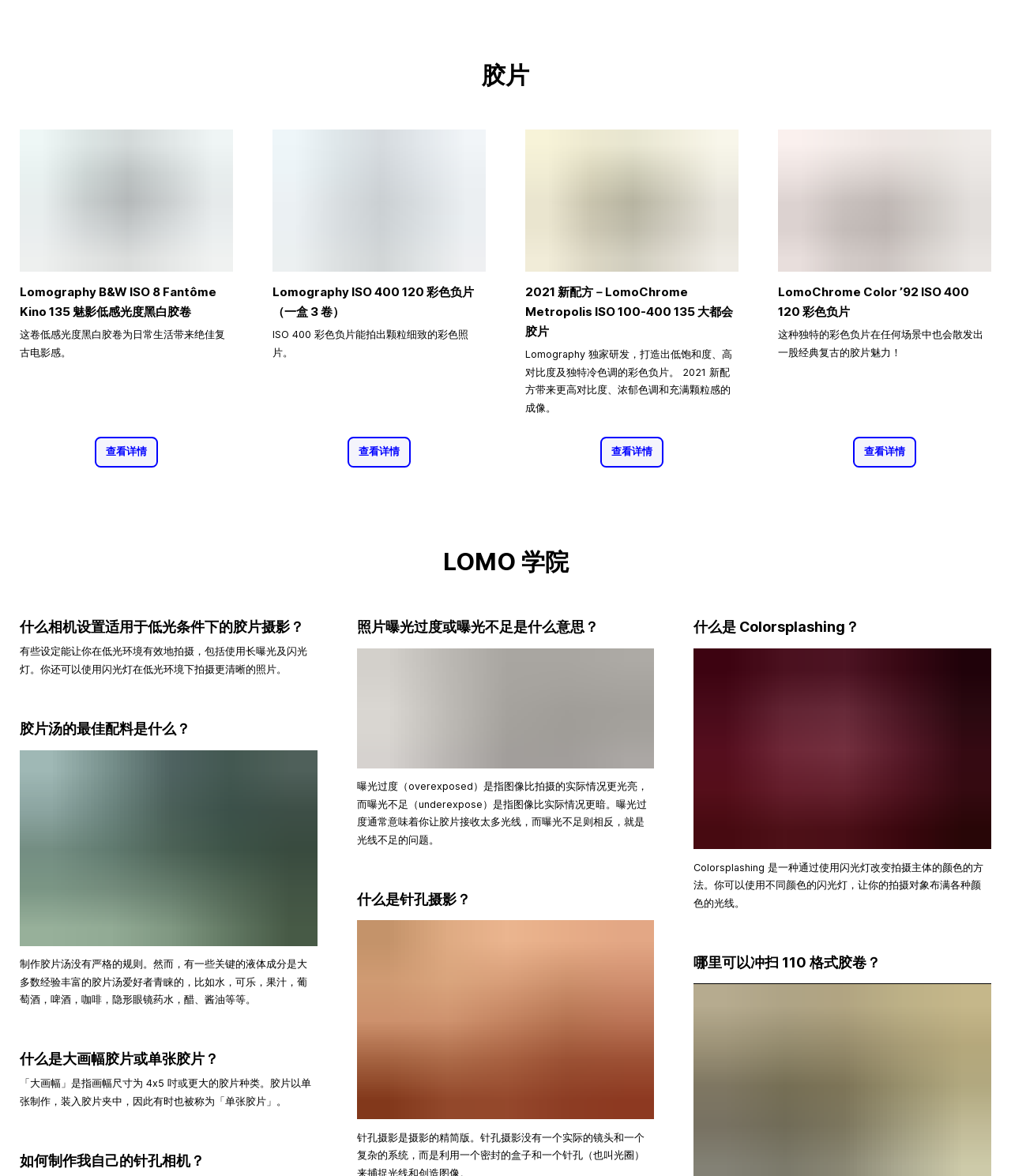Based on the element description LOMO 学院, identify the bounding box coordinates for the UI element. The coordinates should be in the format (top-left x, top-left y, bottom-right x, bottom-right y) and within the 0 to 1 range.

[0.438, 0.465, 0.562, 0.49]